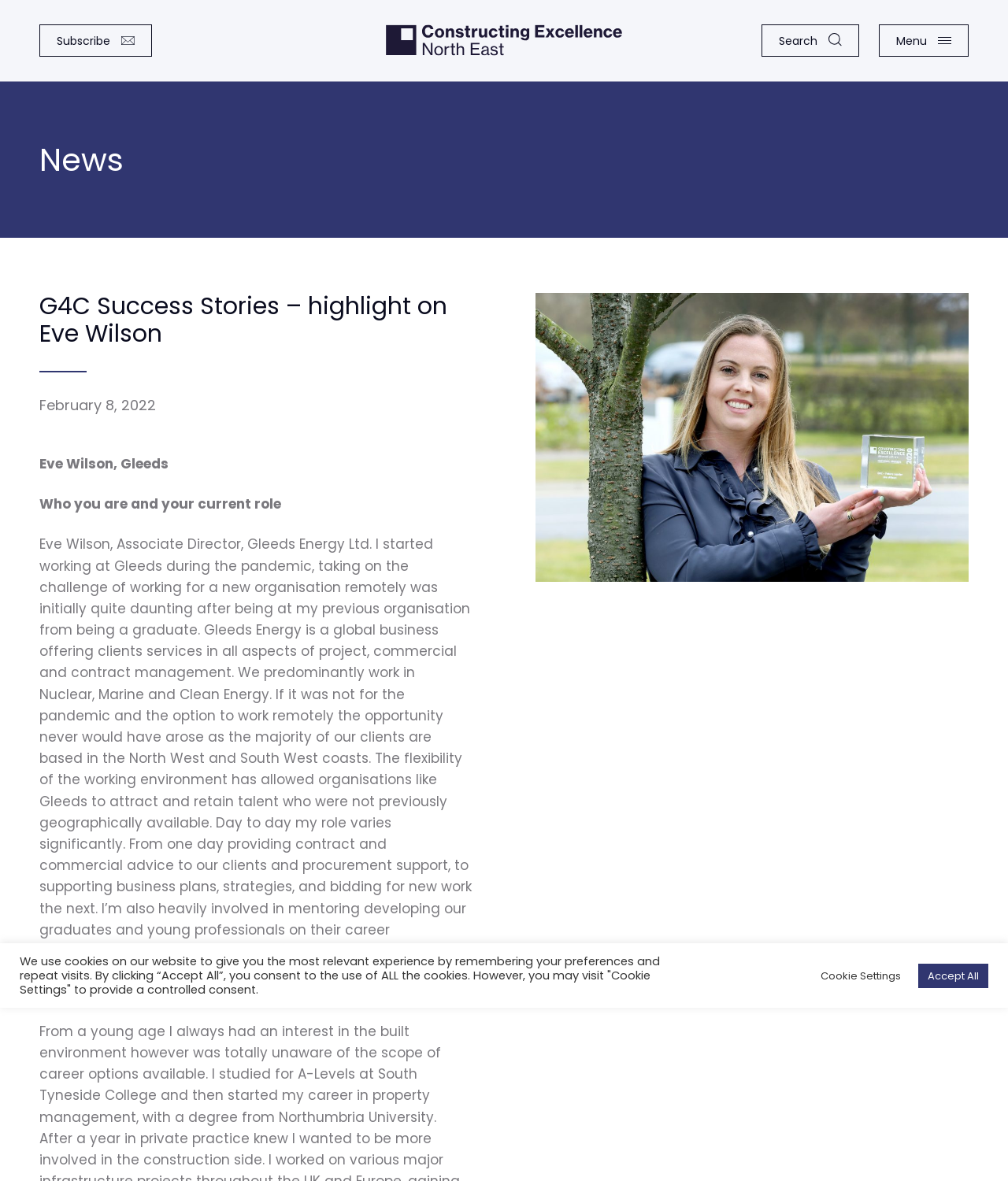Extract the bounding box coordinates of the UI element described by: "Cookie Settings". The coordinates should include four float numbers ranging from 0 to 1, e.g., [left, top, right, bottom].

[0.805, 0.816, 0.903, 0.836]